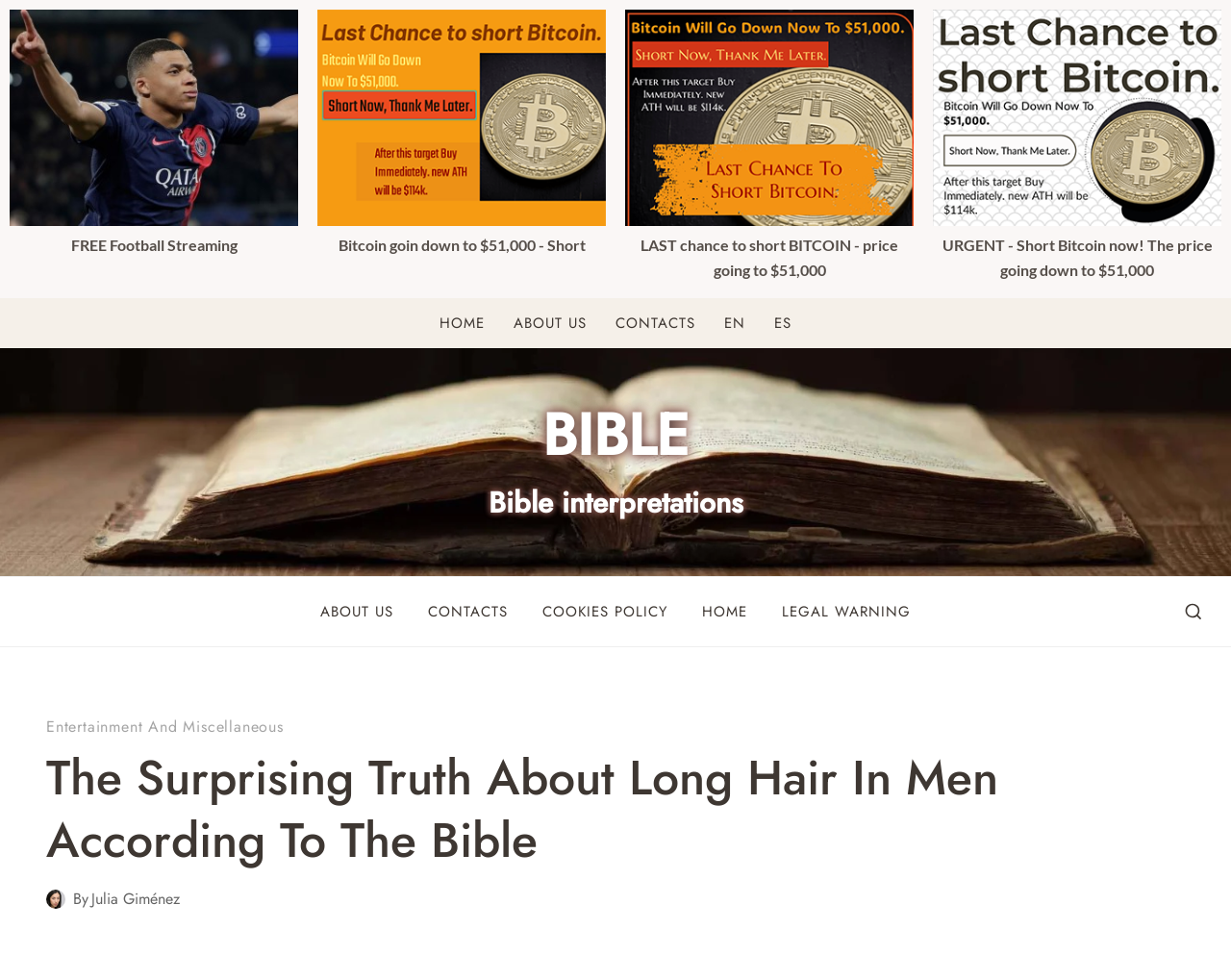Predict the bounding box coordinates of the area that should be clicked to accomplish the following instruction: "Connect with us on Linkedin". The bounding box coordinates should consist of four float numbers between 0 and 1, i.e., [left, top, right, bottom].

None